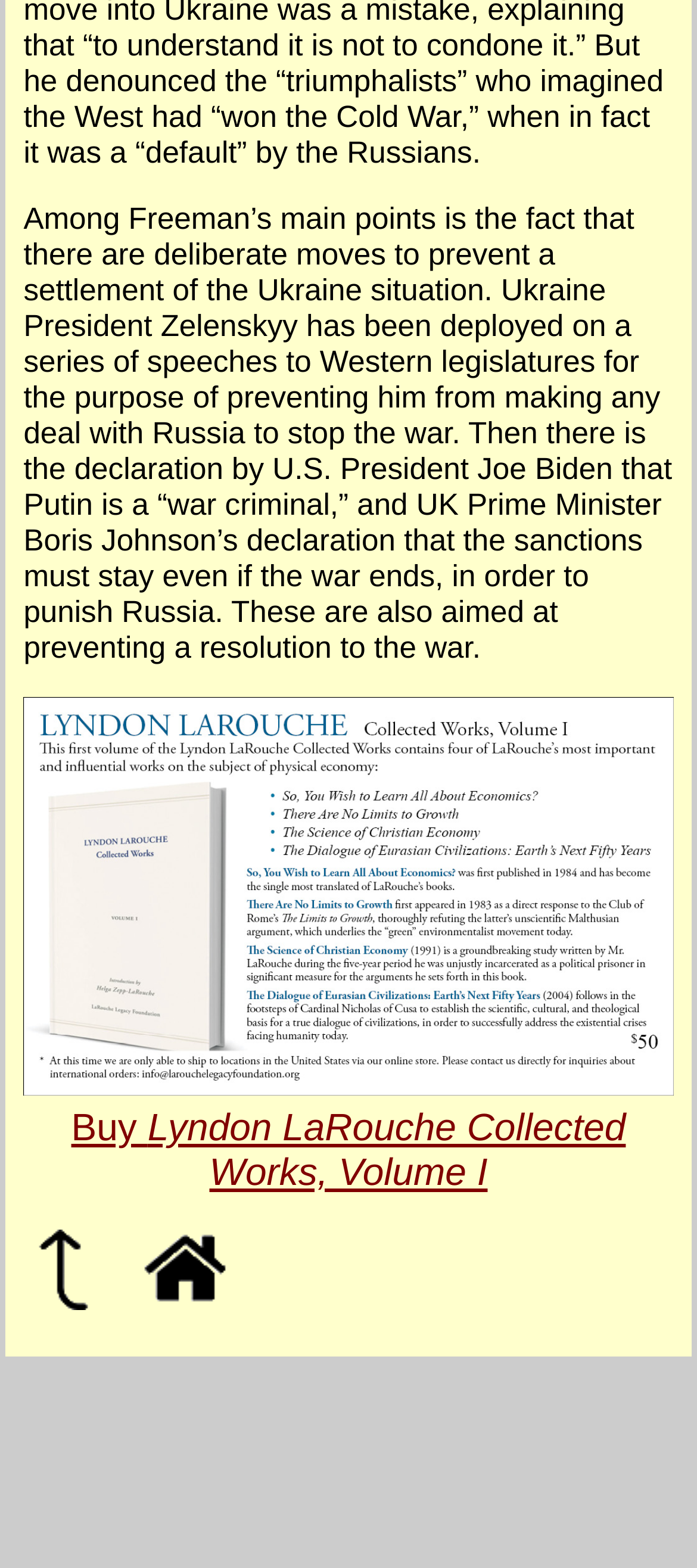What is the function of the 'Back to top' link?
Analyze the image and provide a thorough answer to the question.

The link element with ID 206 has the text 'Back to top', and it is likely that clicking on this link will take the user back to the top of the webpage, as indicated by the presence of an image element with ID 486 that also has the text 'Back to top'.